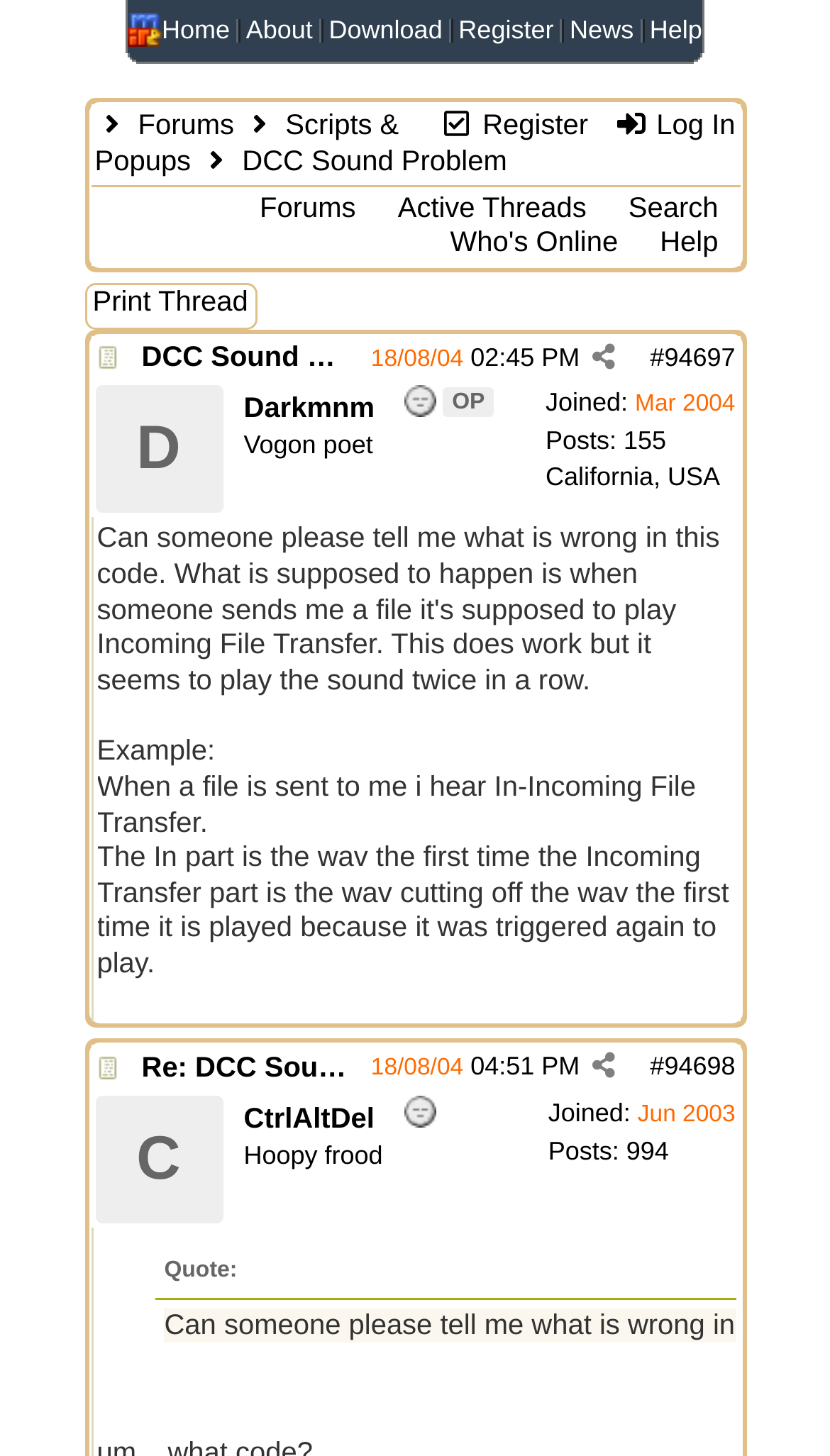Give a short answer to this question using one word or a phrase:
What is the topic of the current thread?

DCC Sound Problem